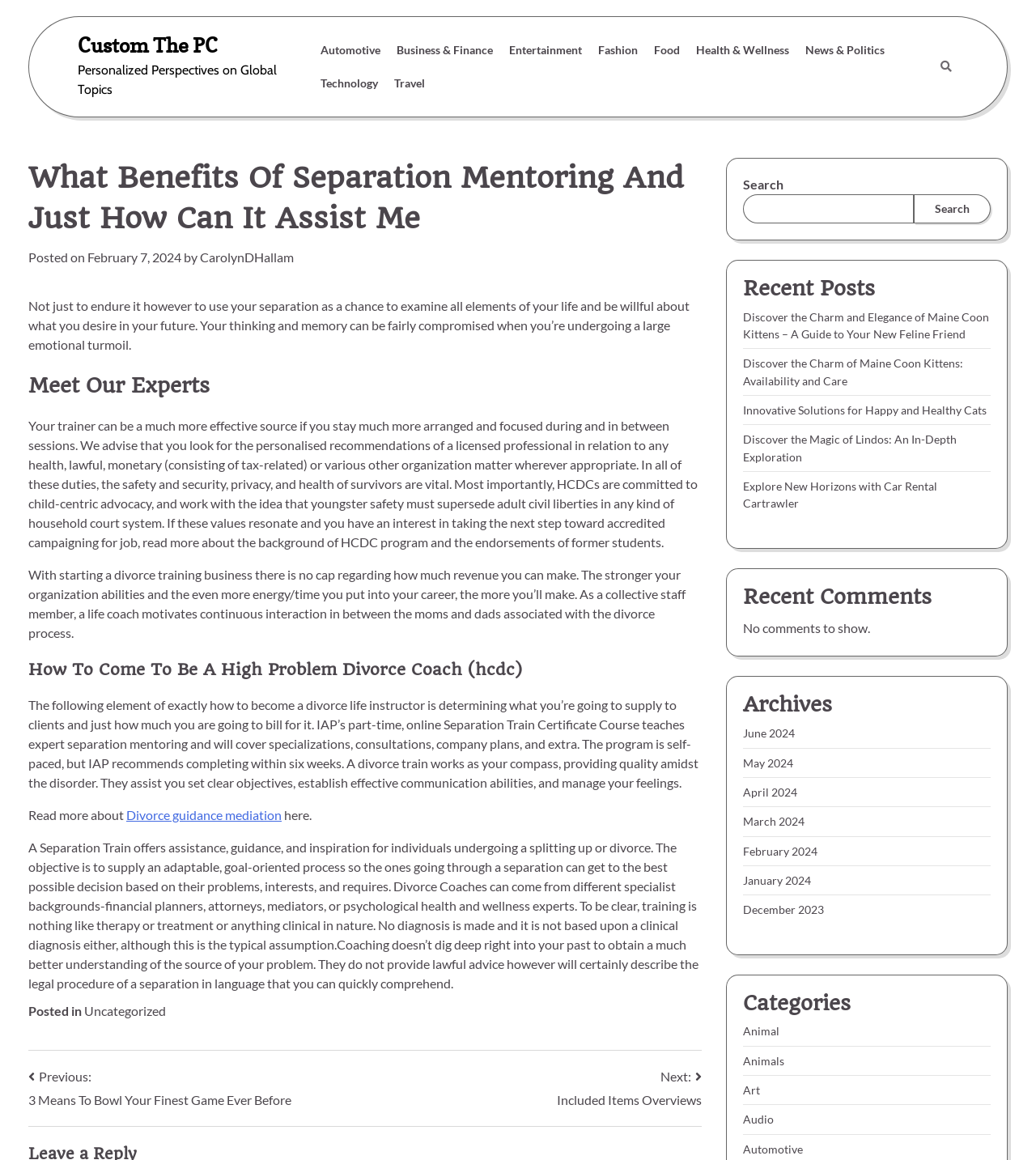Answer succinctly with a single word or phrase:
What is the purpose of the IAP's Separation Train Certificate Course?

Teach separation mentoring